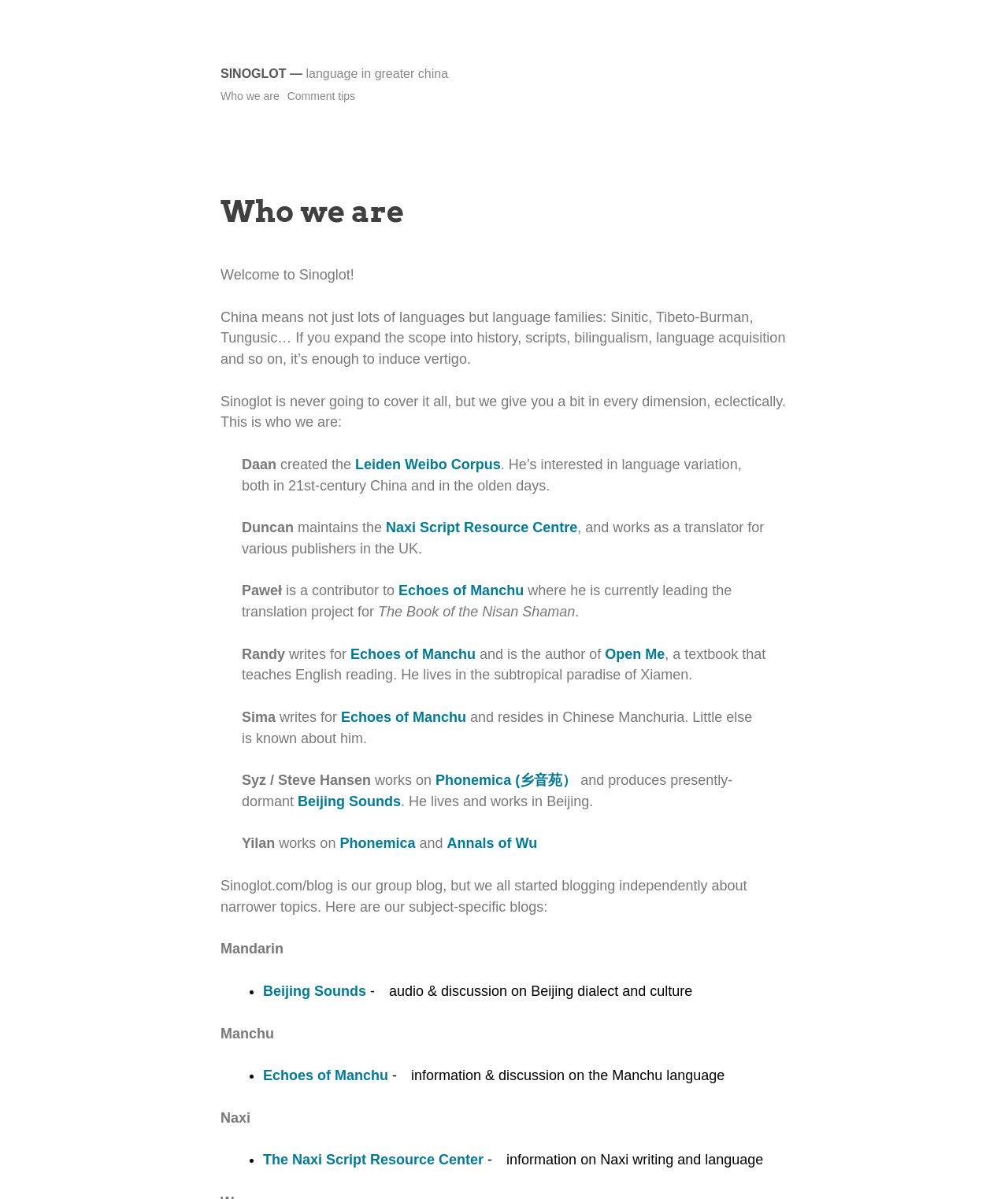What is the topic of the blog 'Echoes of Manchu'?
Based on the visual content, answer with a single word or a brief phrase.

Manchu language